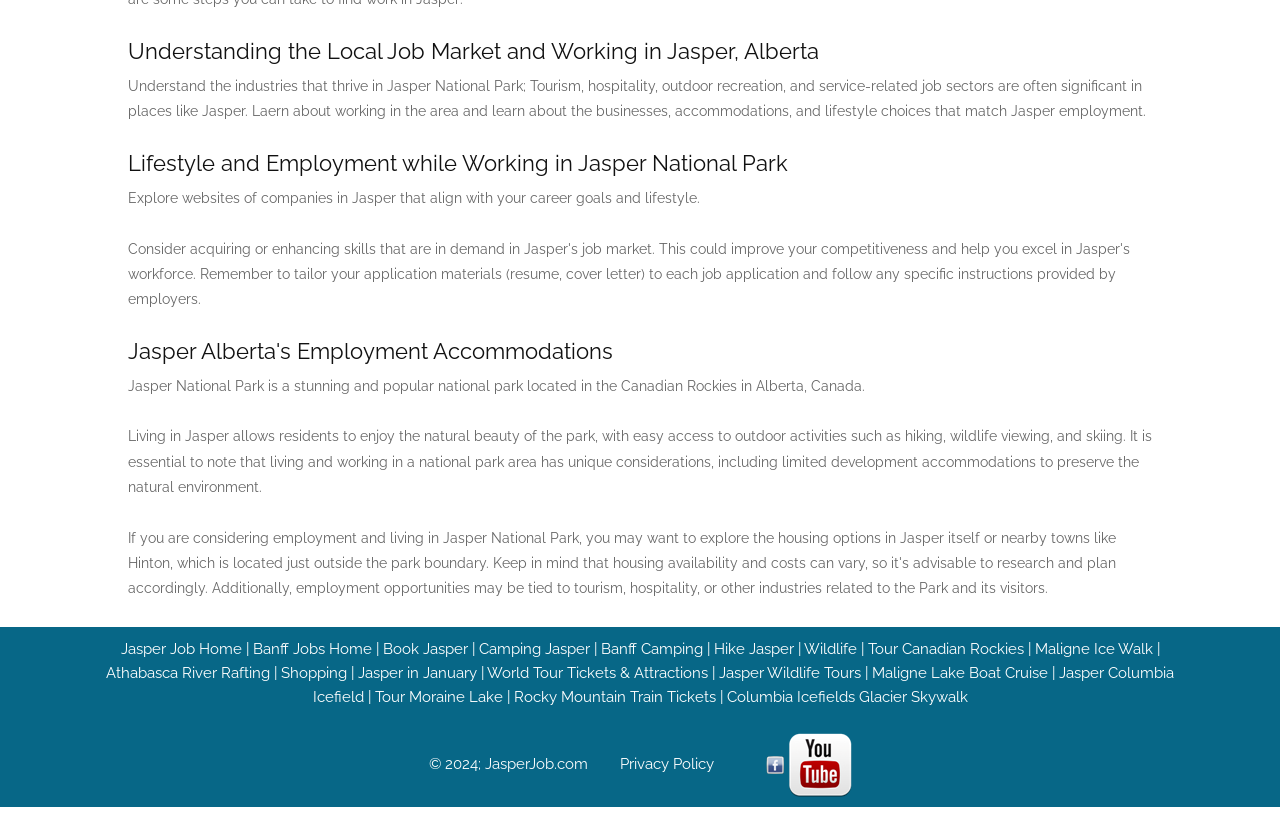How many links are there in the footer section?
Look at the image and answer the question using a single word or phrase.

7